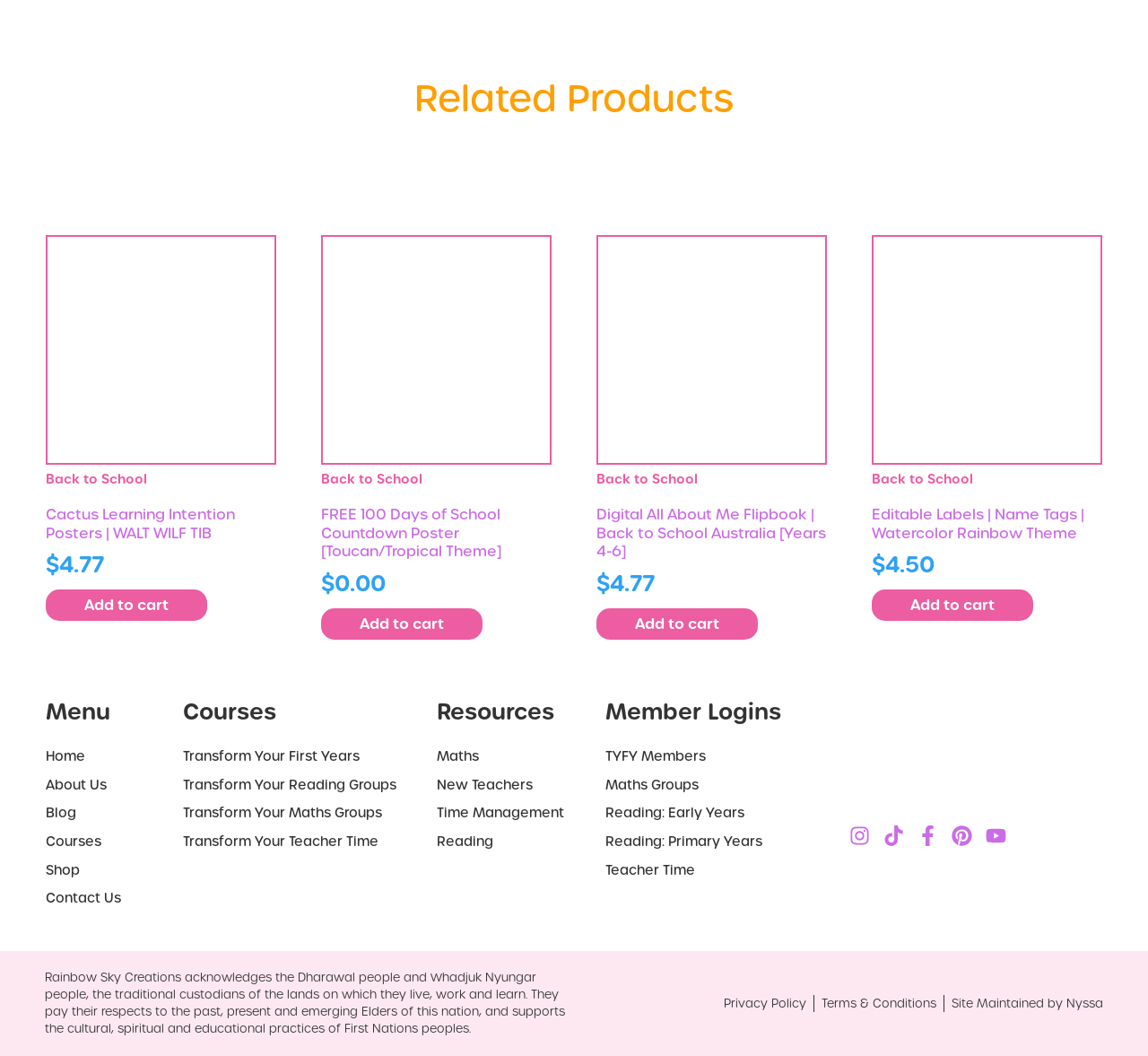Using the webpage screenshot, locate the HTML element that fits the following description and provide its bounding box: "Time Management".

[0.38, 0.762, 0.528, 0.78]